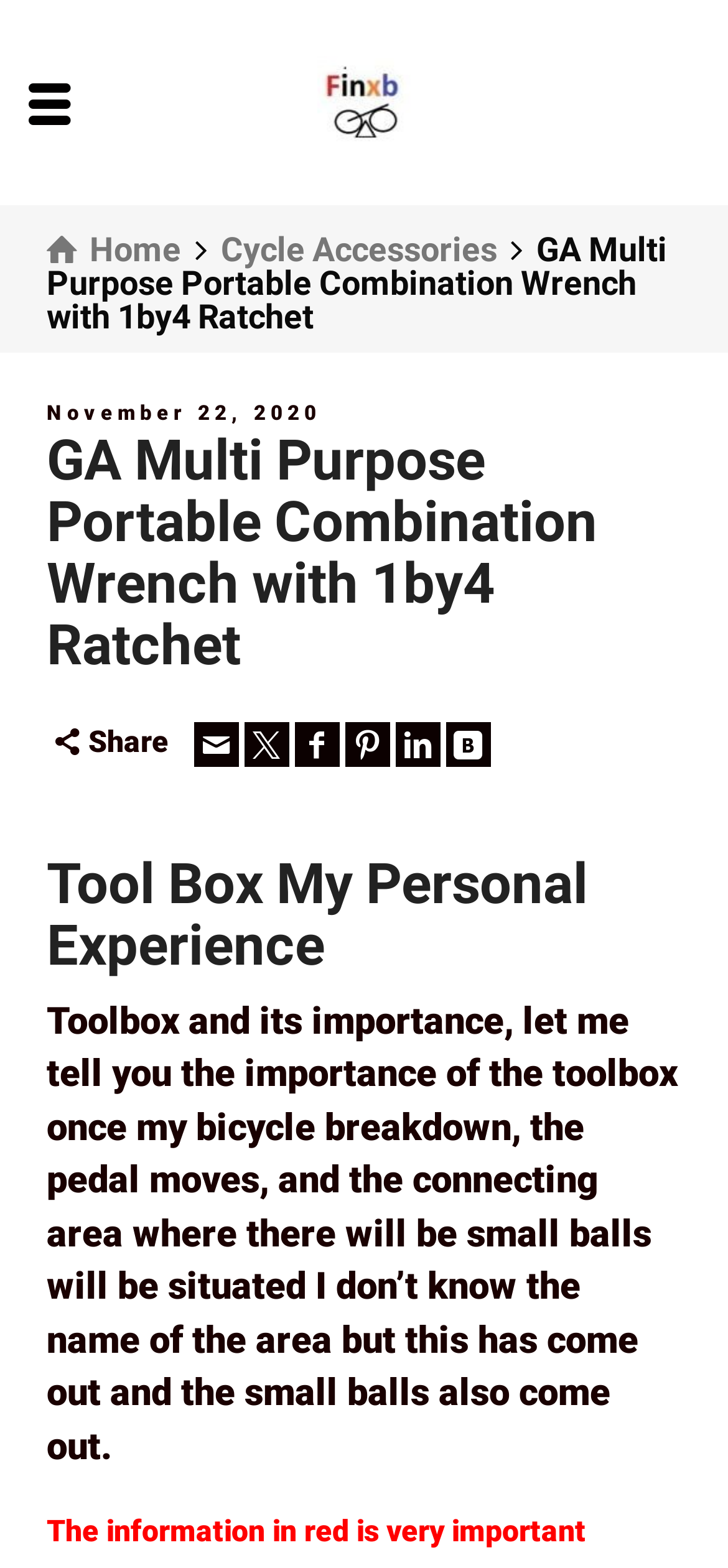Using the provided description Cycle Accessories, find the bounding box coordinates for the UI element. Provide the coordinates in (top-left x, top-left y, bottom-right x, bottom-right y) format, ensuring all values are between 0 and 1.

[0.303, 0.146, 0.683, 0.171]